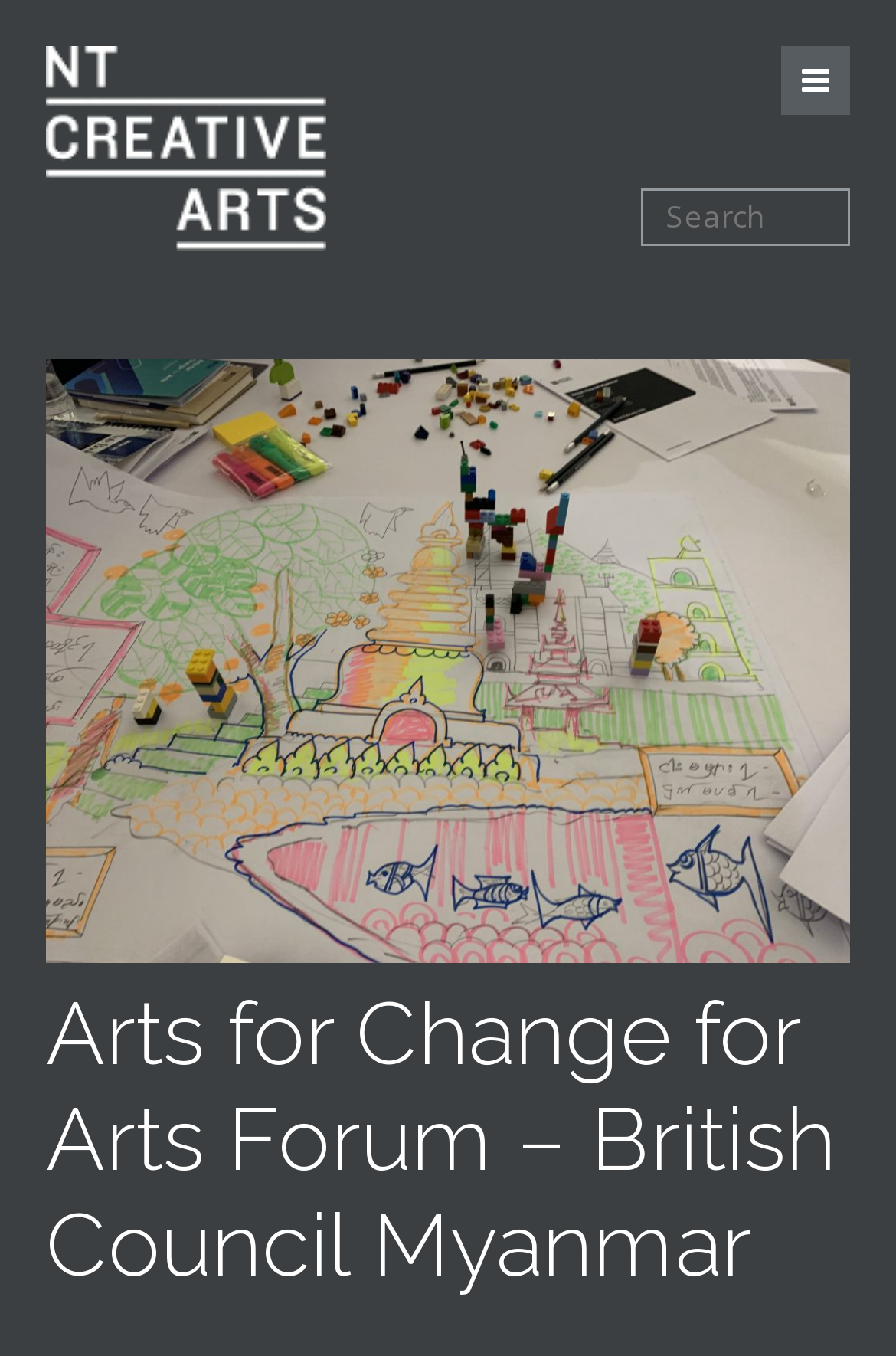Using details from the image, please answer the following question comprehensively:
What is the organization associated with the forum?

I found the organization associated with the forum by looking at the heading element at the top of the page, which contains the text 'Arts for Change for Arts Forum – British Council Myanmar'.